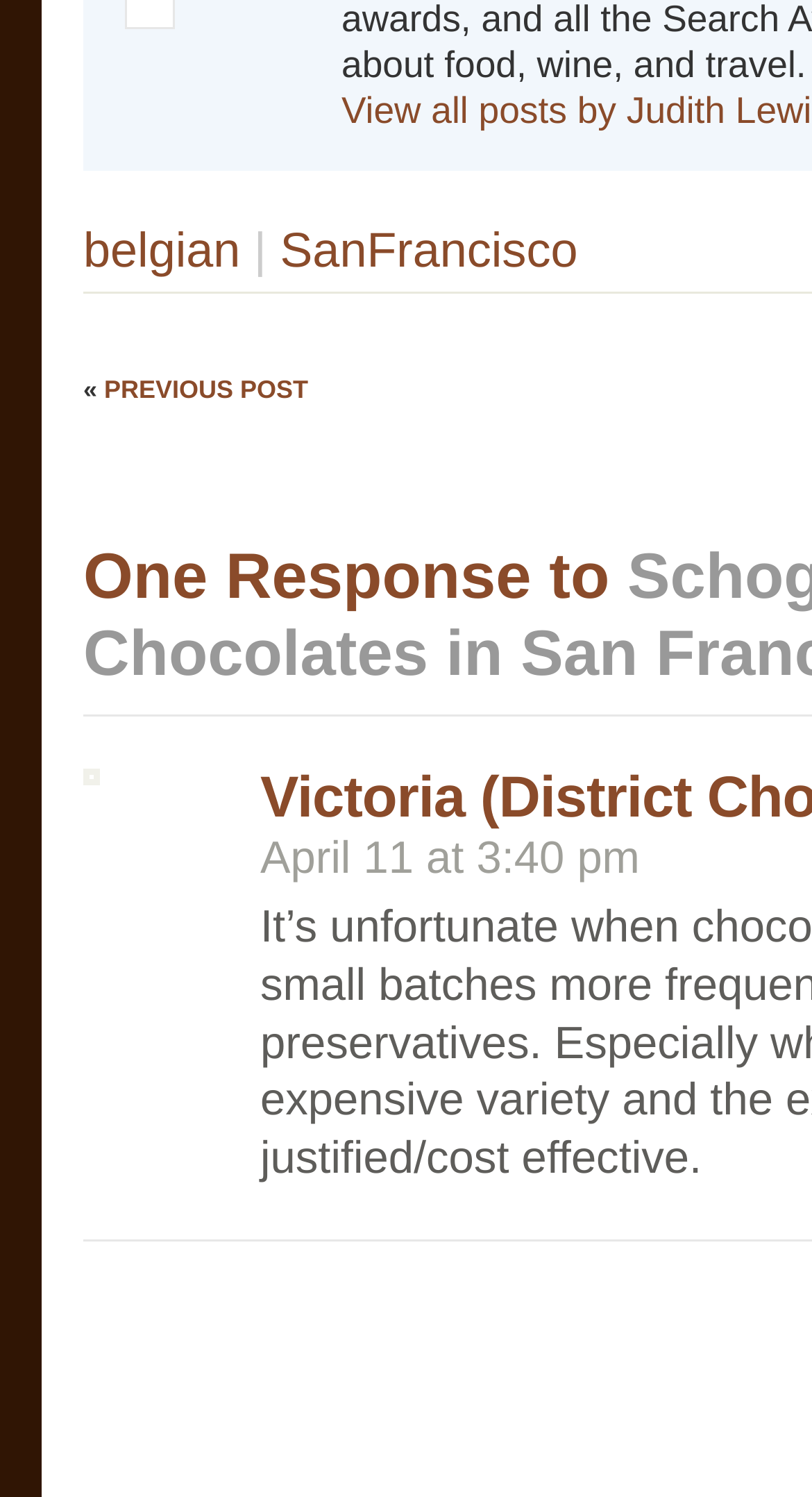Bounding box coordinates are specified in the format (top-left x, top-left y, bottom-right x, bottom-right y). All values are floating point numbers bounded between 0 and 1. Please provide the bounding box coordinate of the region this sentence describes: Previous Post

[0.128, 0.251, 0.38, 0.27]